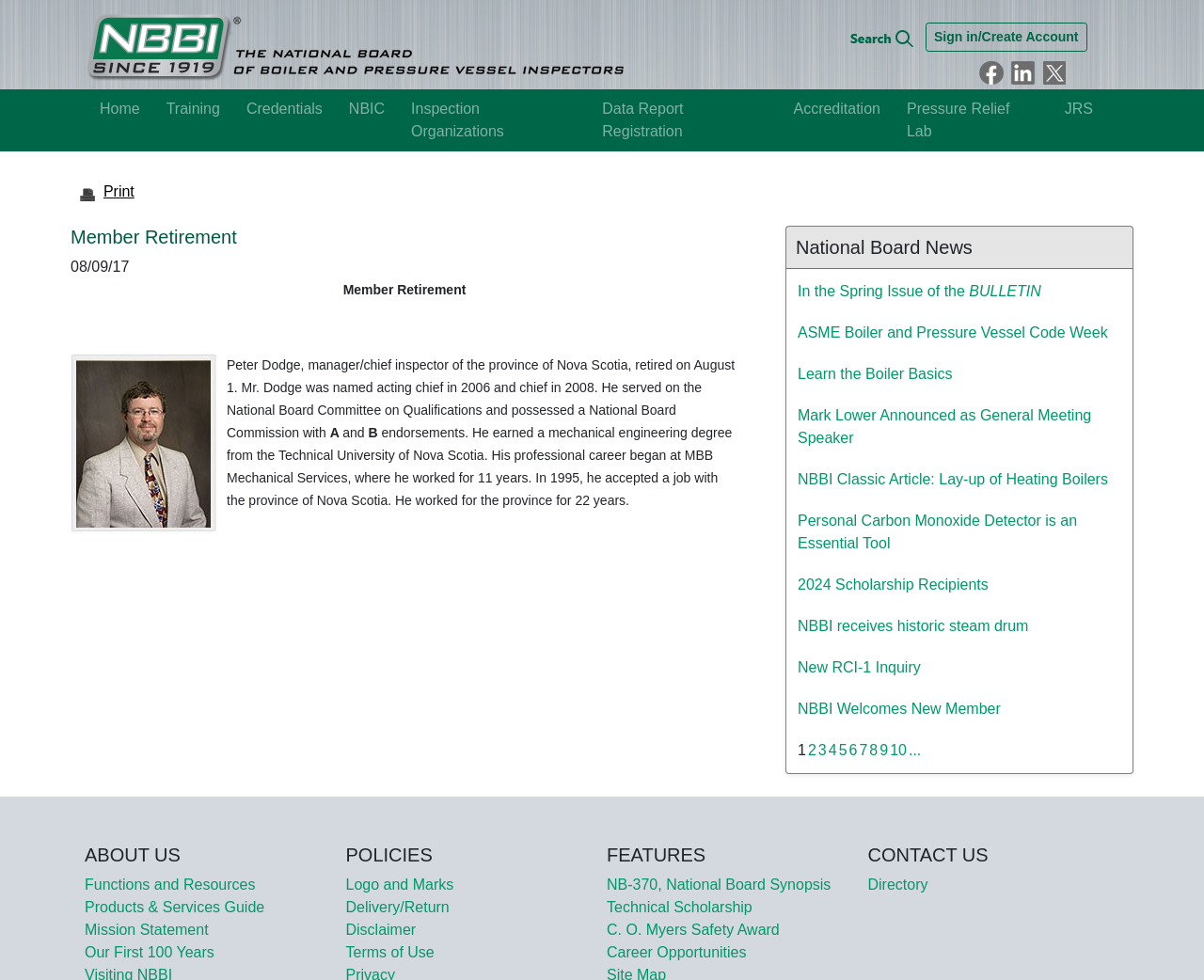How many links are there in the 'National Board News' section?
Provide a detailed and well-explained answer to the question.

I counted the number of links in the 'National Board News' section, which is a table with multiple rows, each containing a link. There are 10 links in total.